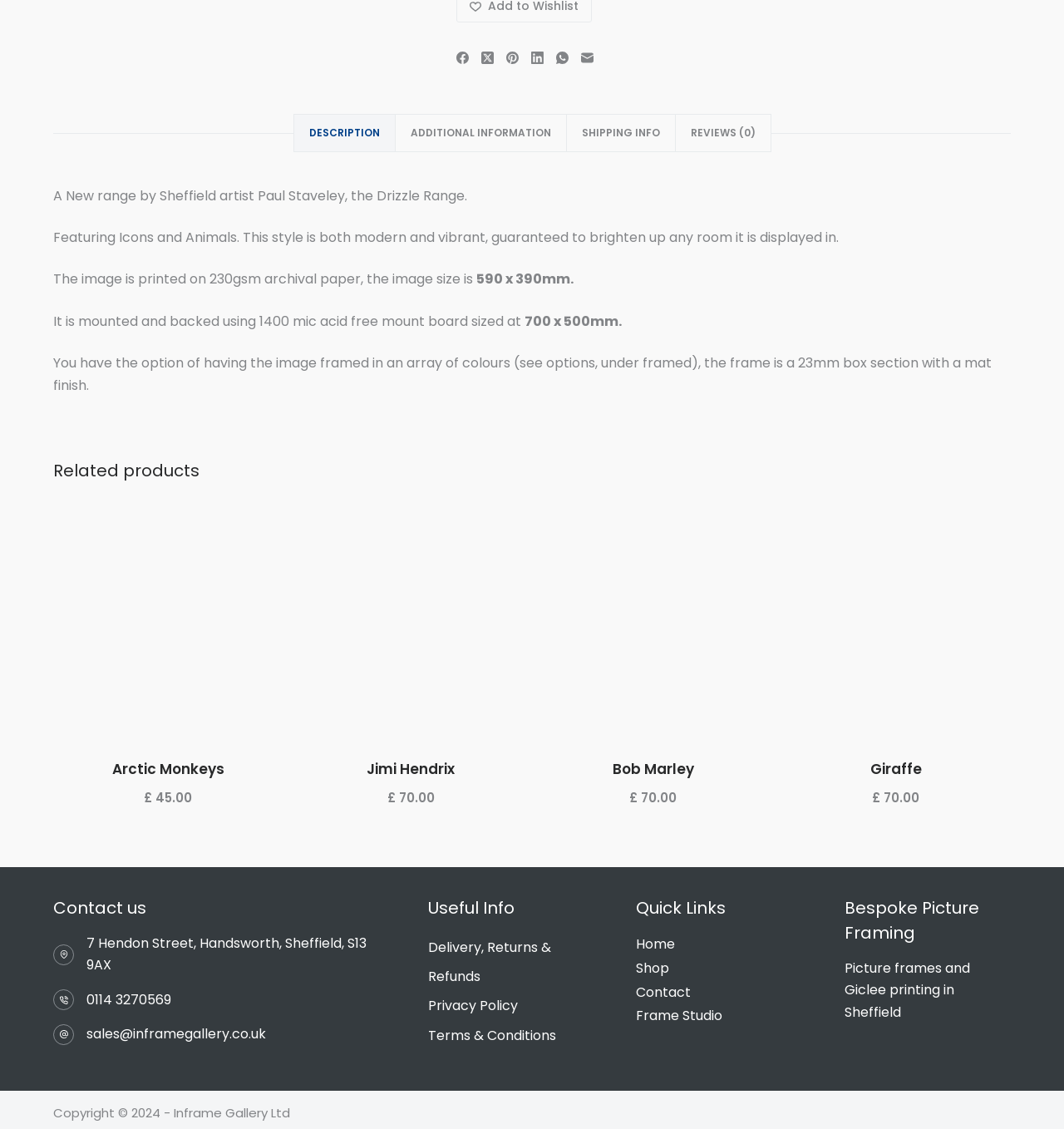Find the bounding box coordinates of the element I should click to carry out the following instruction: "Add Jimi Hendrix to wishlist".

[0.386, 0.617, 0.482, 0.654]